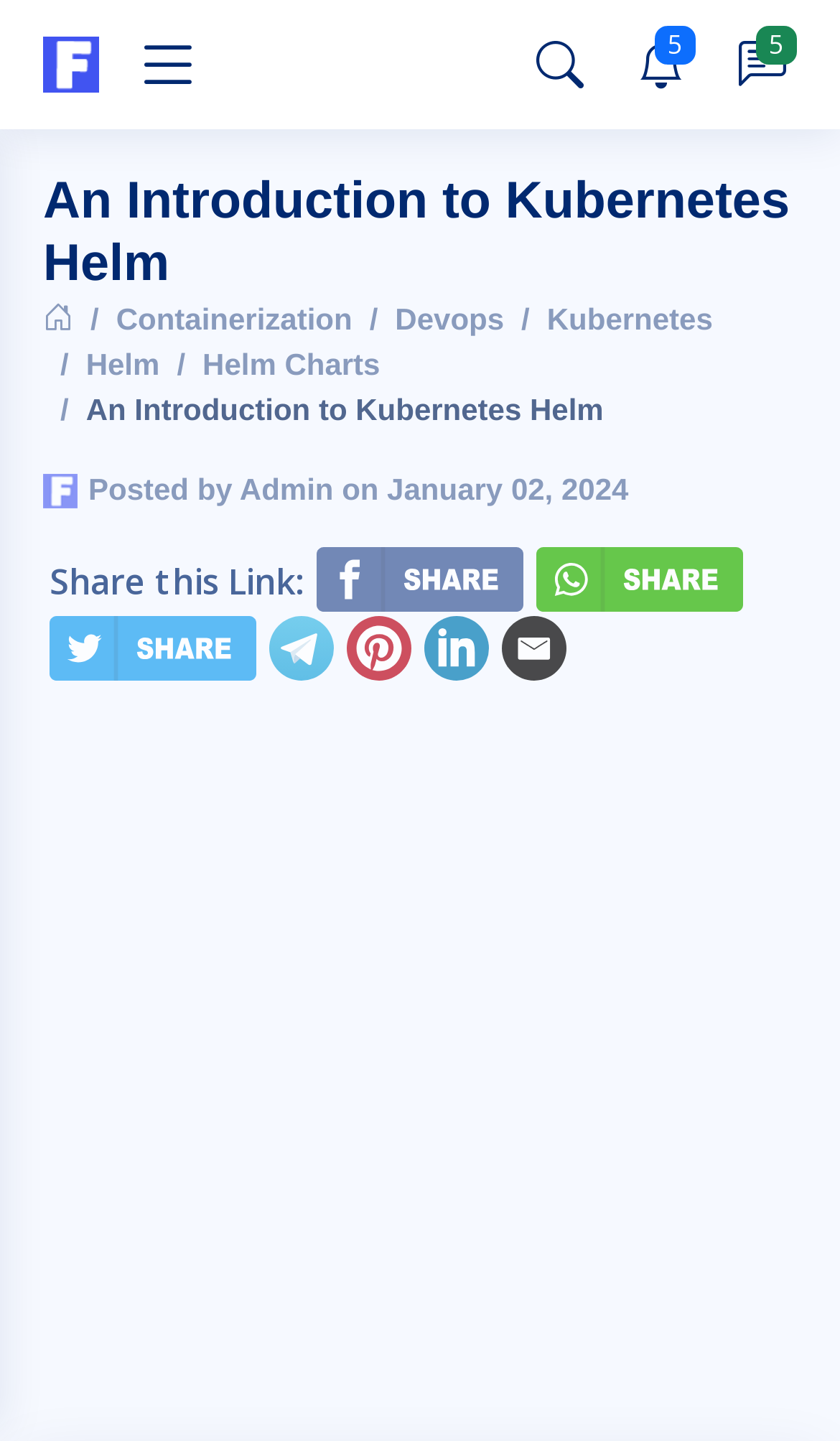Carefully examine the image and provide an in-depth answer to the question: Who is the author of the article?

I found the author of the article by looking at the text 'Posted by Admin on January 02, 2024' at the bottom of the webpage, which indicates that the author of the article is Admin.